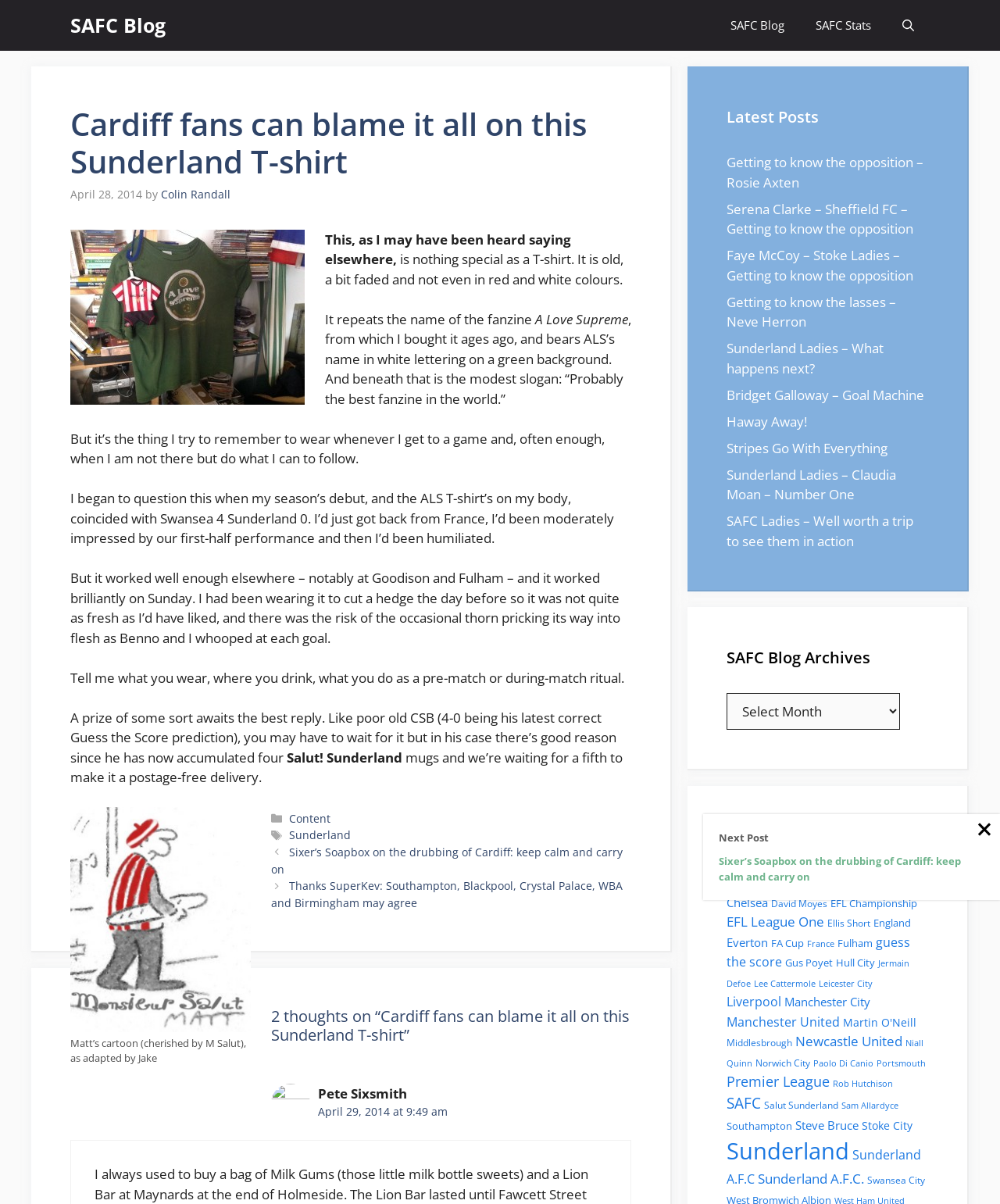Find the coordinates for the bounding box of the element with this description: "Paolo Di Canio".

[0.813, 0.878, 0.873, 0.888]